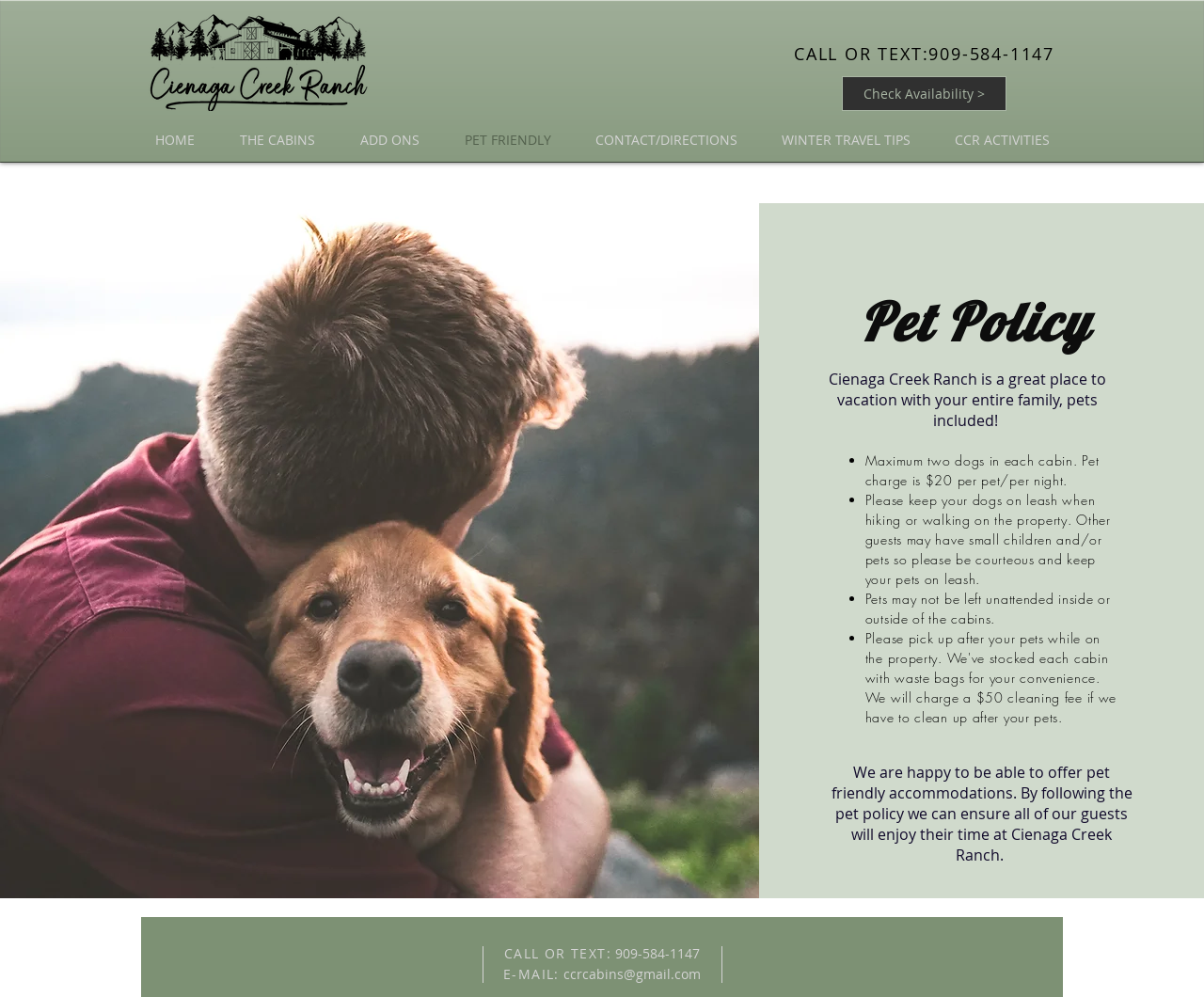Provide the bounding box coordinates for the specified HTML element described in this description: "THE CABINS". The coordinates should be four float numbers ranging from 0 to 1, in the format [left, top, right, bottom].

[0.18, 0.128, 0.28, 0.153]